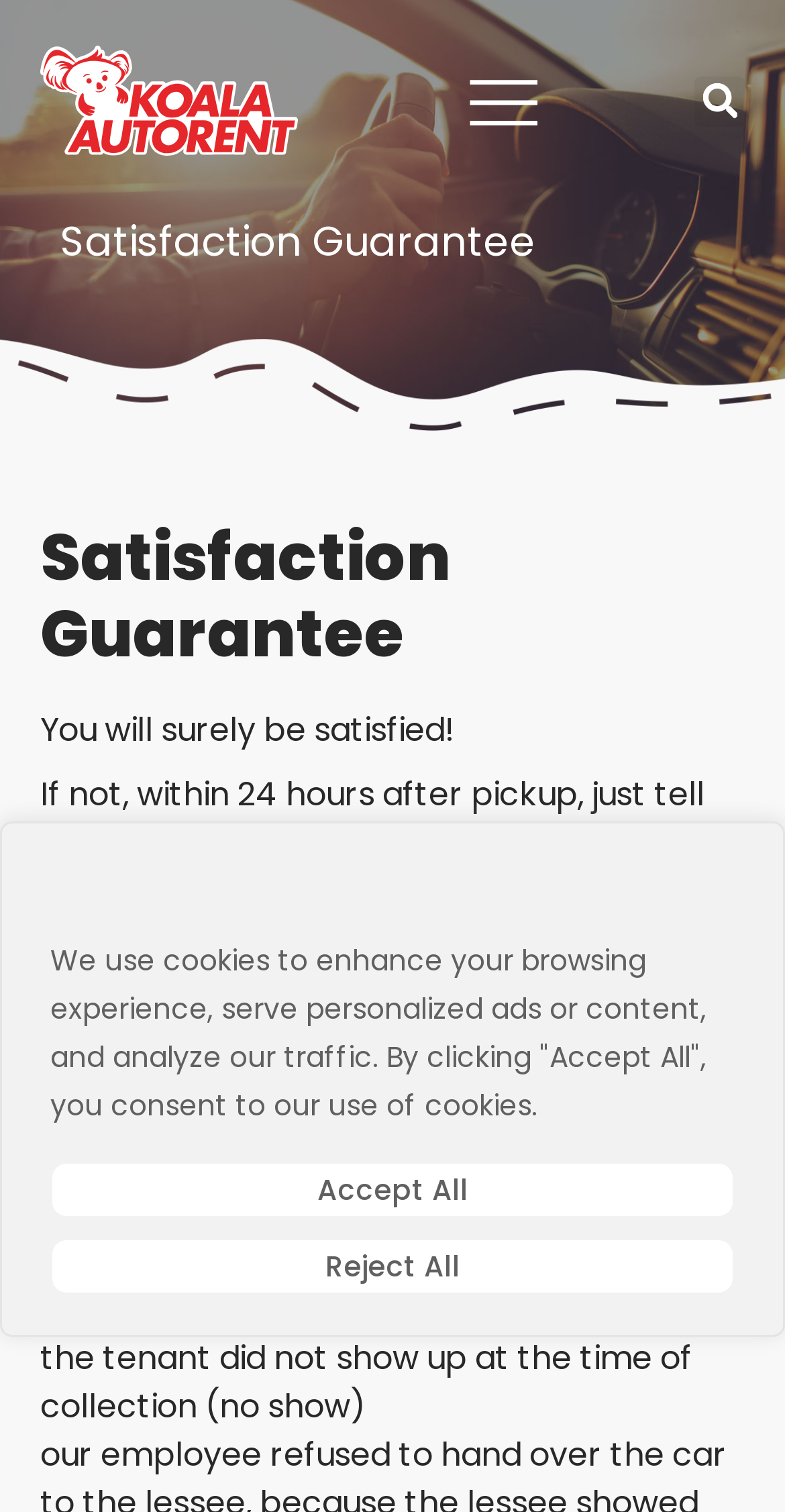Determine the bounding box for the HTML element described here: "Search". The coordinates should be given as [left, top, right, bottom] with each number being a float between 0 and 1.

[0.885, 0.05, 0.949, 0.083]